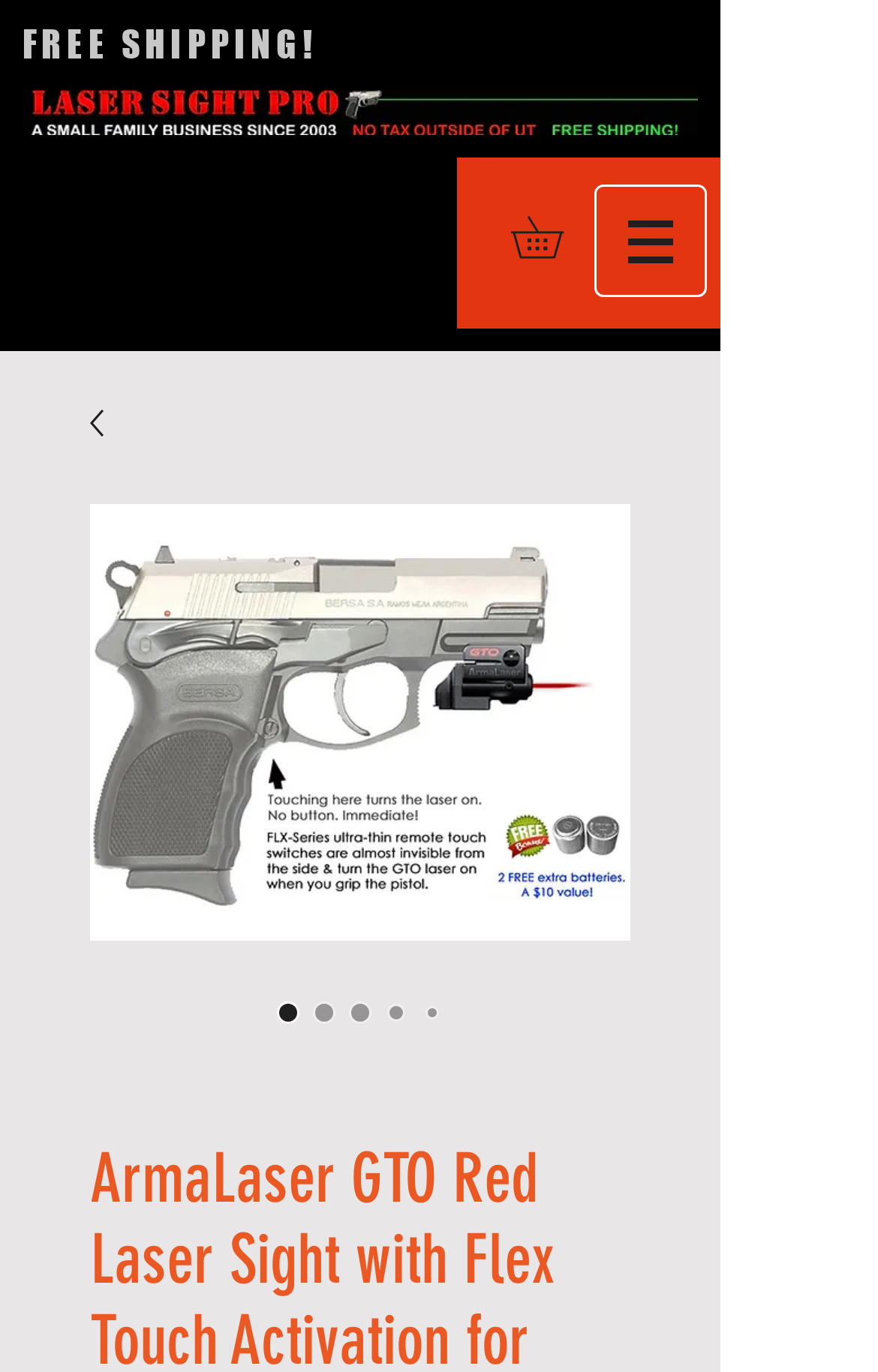Please find and generate the text of the main heading on the webpage.

ArmaLaser GTO Red Laser Sight with Flex Touch Activation for Bersa Pistols